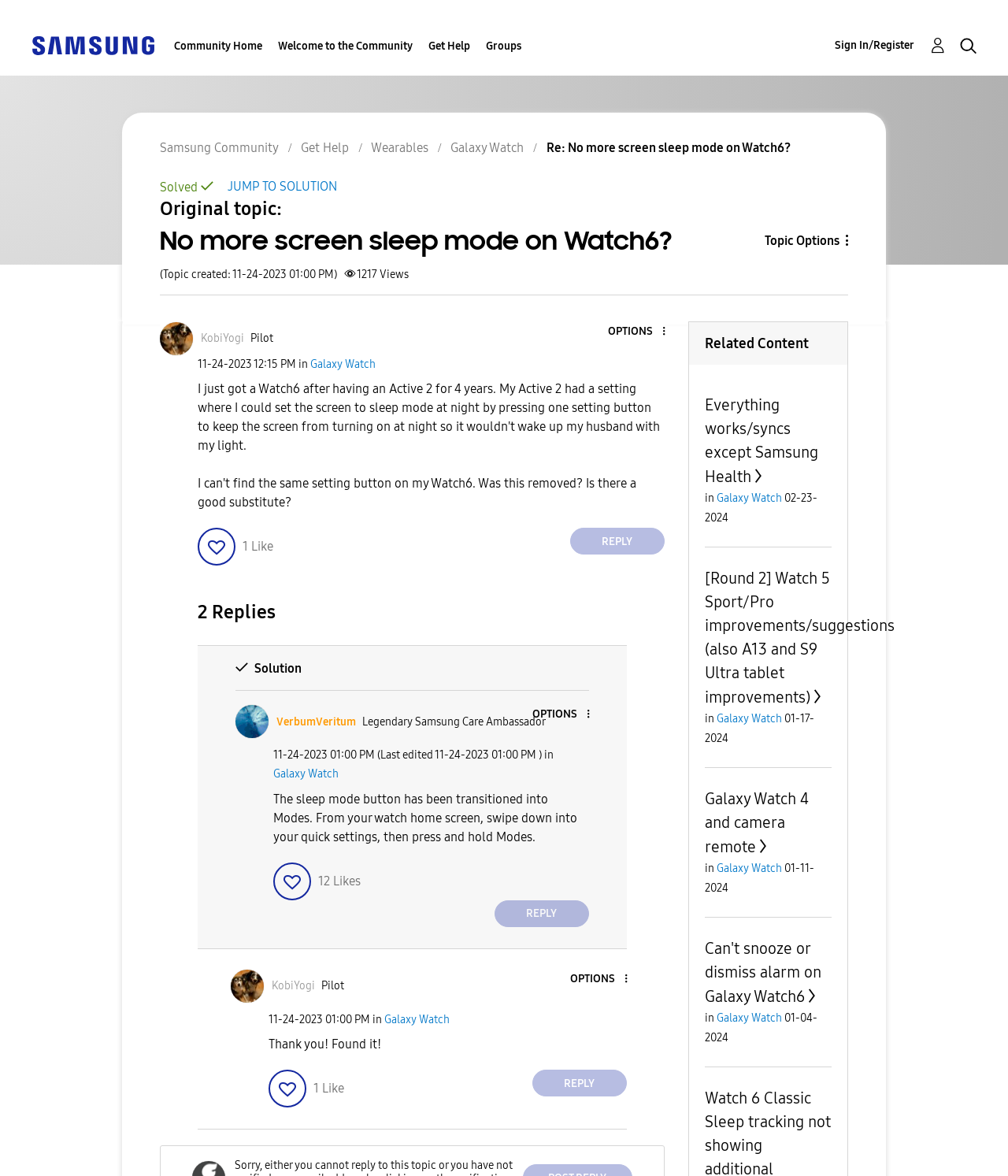What is the name of the Samsung Care Ambassador?
Please ensure your answer is as detailed and informative as possible.

I found the answer by looking at the text 'Legendary Samsung Care Ambassador' which is followed by the profile picture and the text 'View Profile of VerbumVeritum', indicating that VerbumVeritum is the Samsung Care Ambassador.